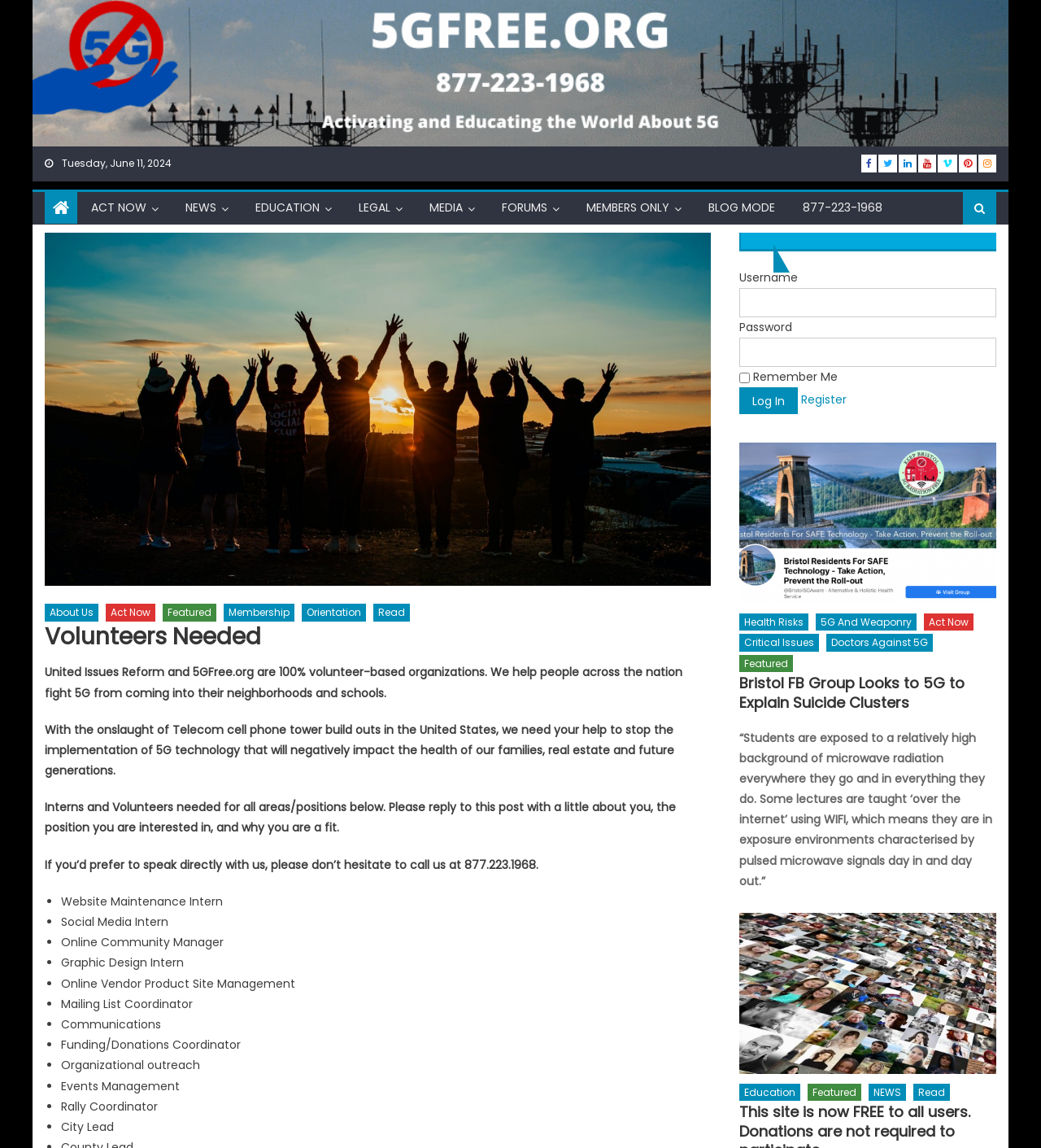Please locate the clickable area by providing the bounding box coordinates to follow this instruction: "Enter username".

[0.71, 0.251, 0.957, 0.276]